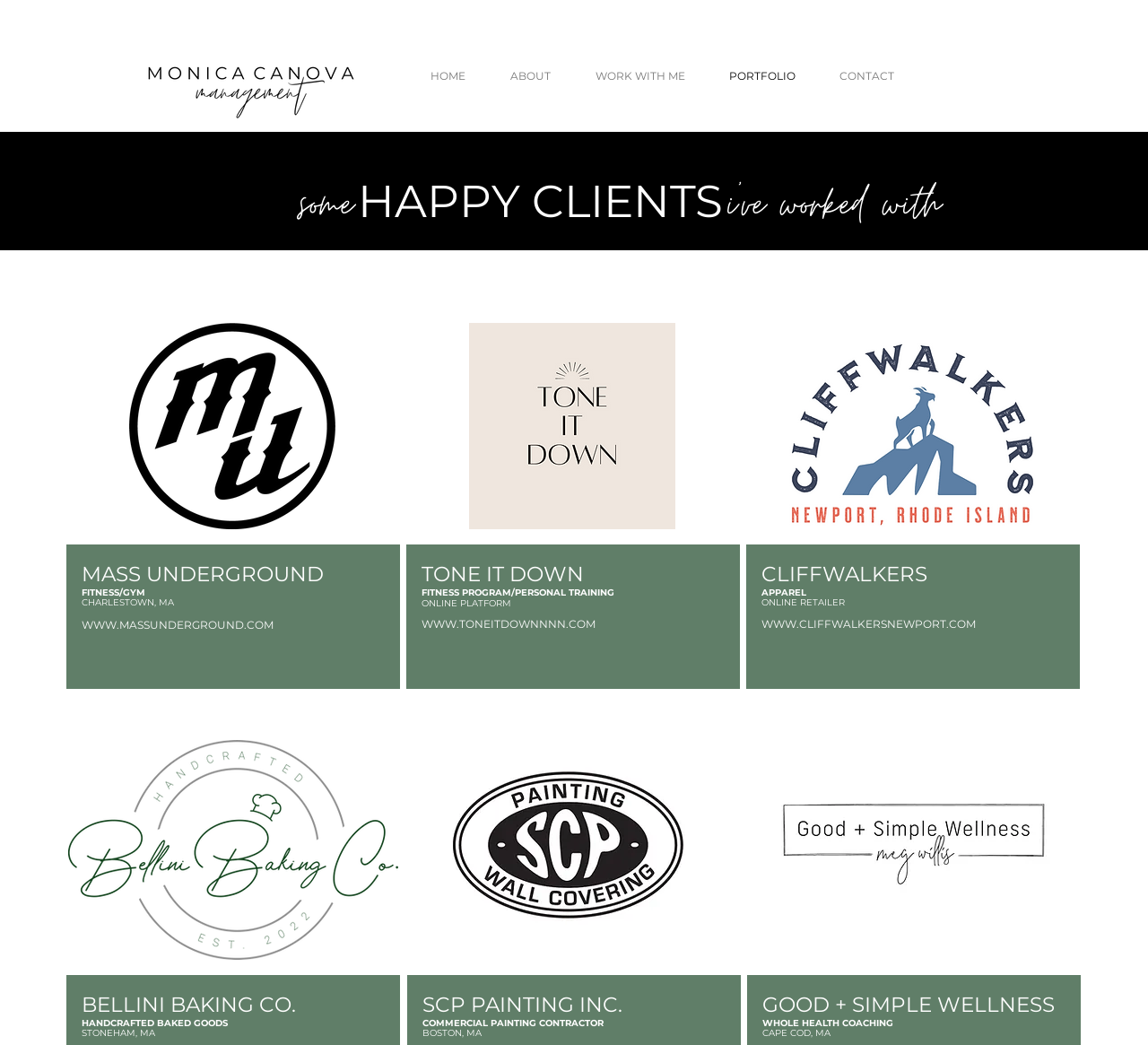Provide a thorough description of this webpage.

This webpage is a portfolio page for monicacanova, showcasing various projects and clients. At the top left, there is a logo image "No Background Logo_Black.png". Below the logo, there is a navigation menu with five links: "HOME", "ABOUT", "WORK WITH ME", "PORTFOLIO", and "CONTACT". 

The main content of the page is divided into three sections, each containing a project with an image, title, description, and link. The first section is on the left, featuring "MASS UNDERGROUND", a fitness/gym project in Charlestown, MA, with a link to its website. The second section is in the middle, showcasing "TONE IT DOWN", a fitness program/personal training project with an online platform, also with a link to its website. The third section is on the right, highlighting "CLIFFWALKERS", an apparel online retailer, with a link to its website.

Below these sections, there are four more projects, each with an image, title, description, and link. From left to right, they are "BELLINI BAKING CO.", a handcrafted baked goods company in Stoneham, MA; "SCP PAINTING INC.", a commercial painting contractor in Boston, MA; "GOOD + SIMPLE WELLNESS", a whole health coaching service in Cape Cod, MA; and another project with an image but no text description.